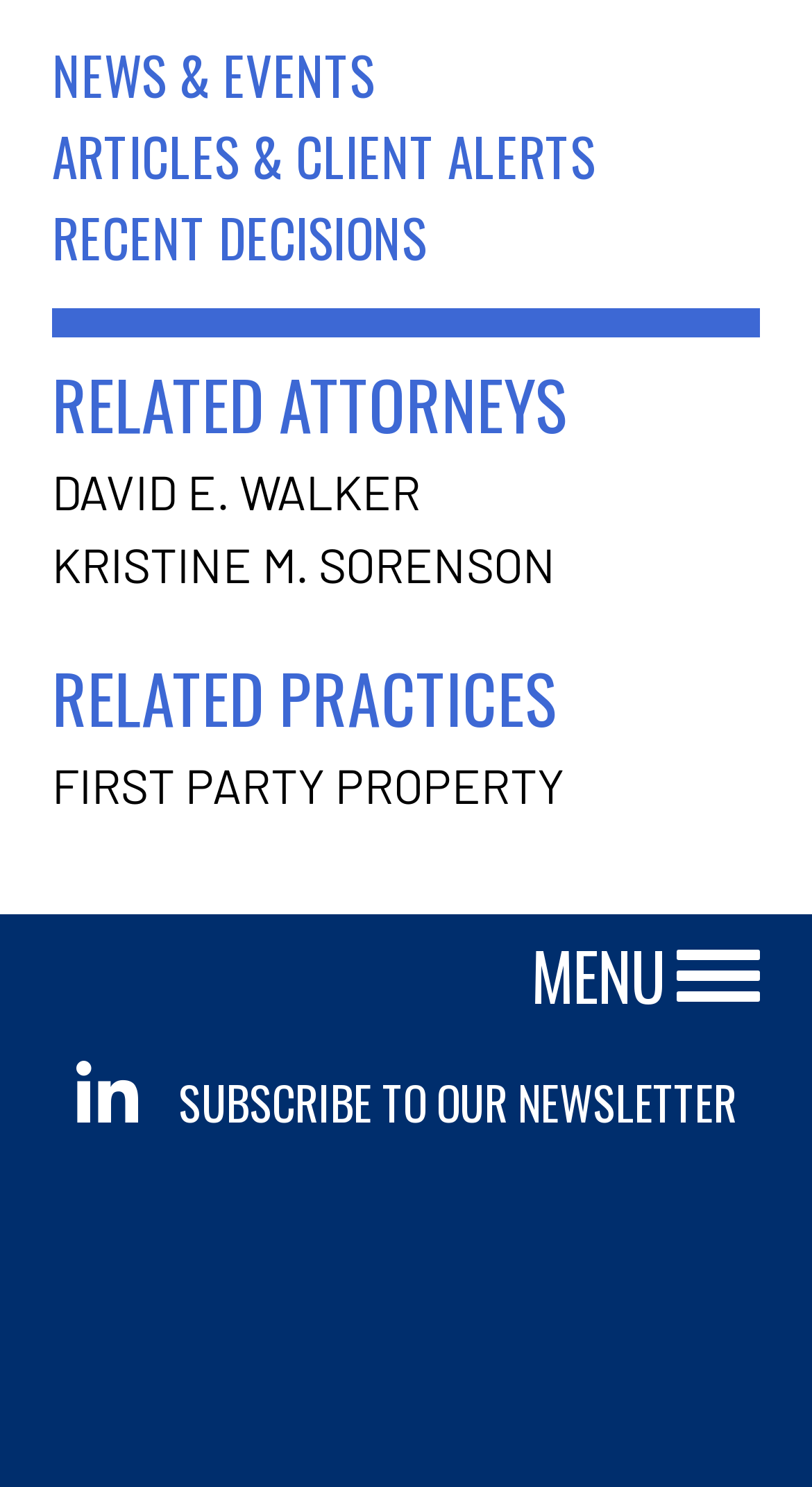Identify the bounding box of the UI component described as: "Contact".

None